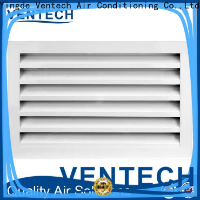Generate a detailed explanation of the scene depicted in the image.

The image showcases a high-quality air grille, prominently branded with "VENTECH" at the top and featuring the tagline "Quality Air Solutions." The grille design is sleek and modern, with horizontal slats that optimize airflow while maintaining an aesthetically pleasing appearance. This product is part of Ventech's innovative line of HVAC solutions, aimed at providing versatility and efficiency for various air conditioning needs. The clean, white finish suggests suitability for both commercial and residential settings, highlighting Ventech's commitment to quality and performance in air management solutions.